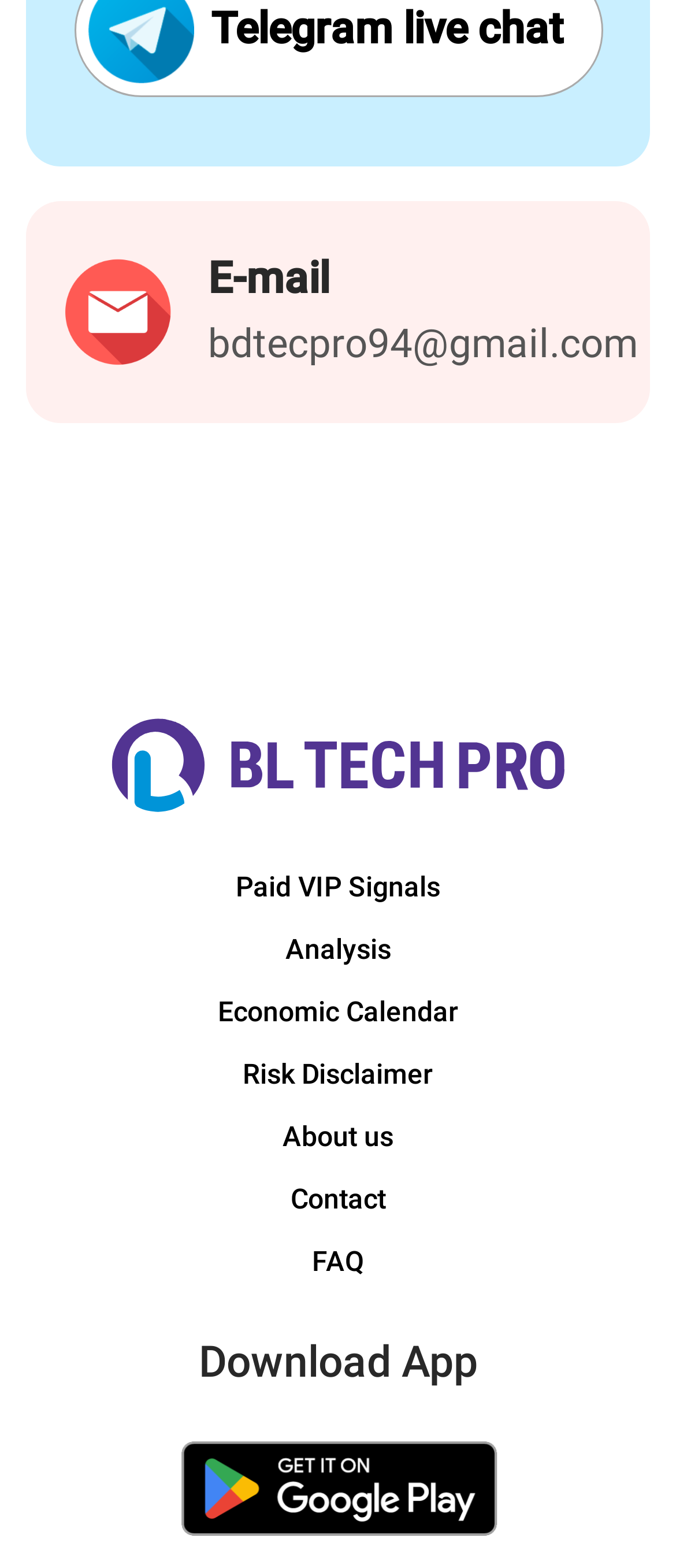Determine the bounding box coordinates of the area to click in order to meet this instruction: "Send an email".

[0.308, 0.204, 0.944, 0.234]